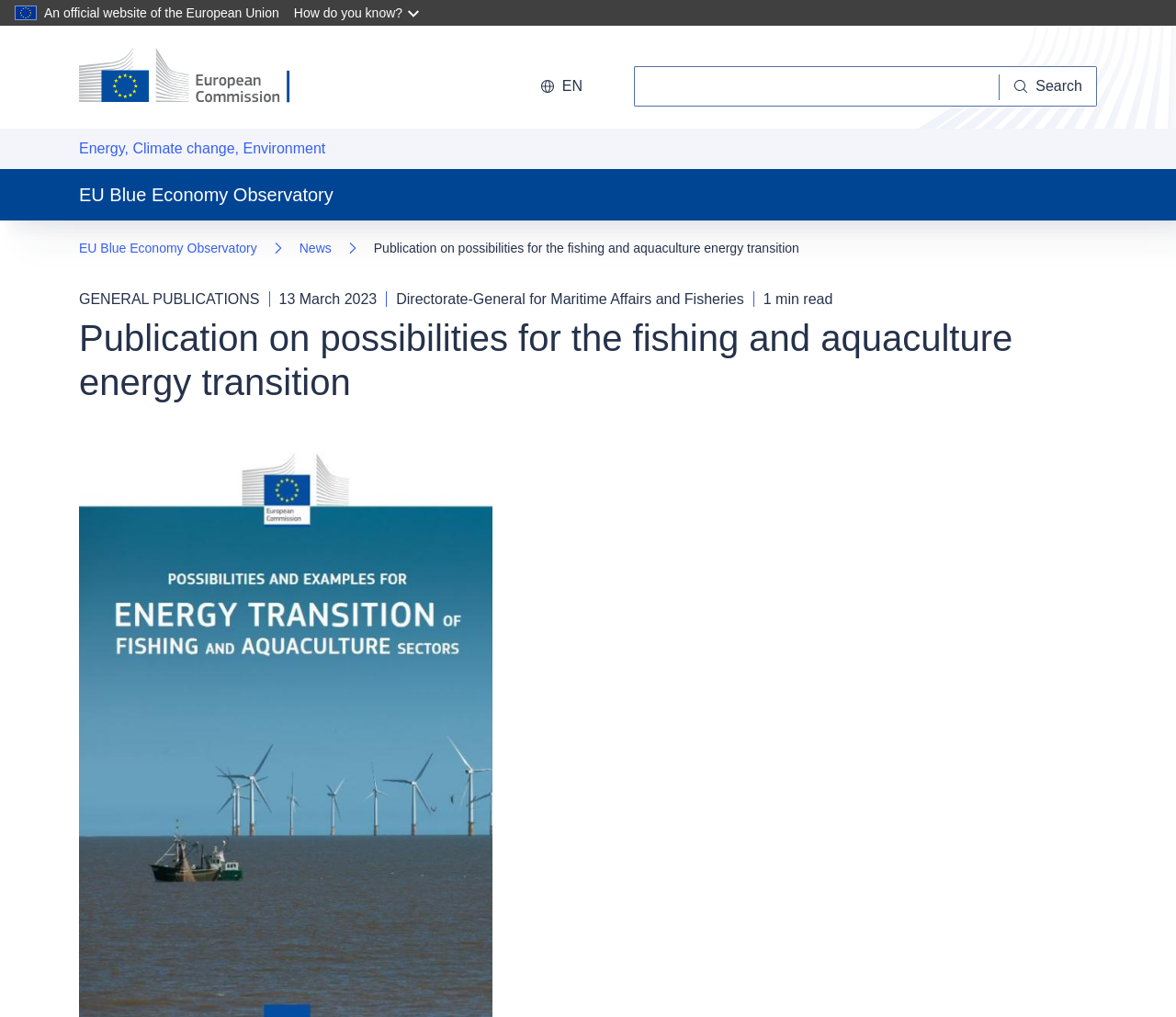Locate the bounding box coordinates of the element that should be clicked to execute the following instruction: "Read news".

[0.254, 0.231, 0.282, 0.257]